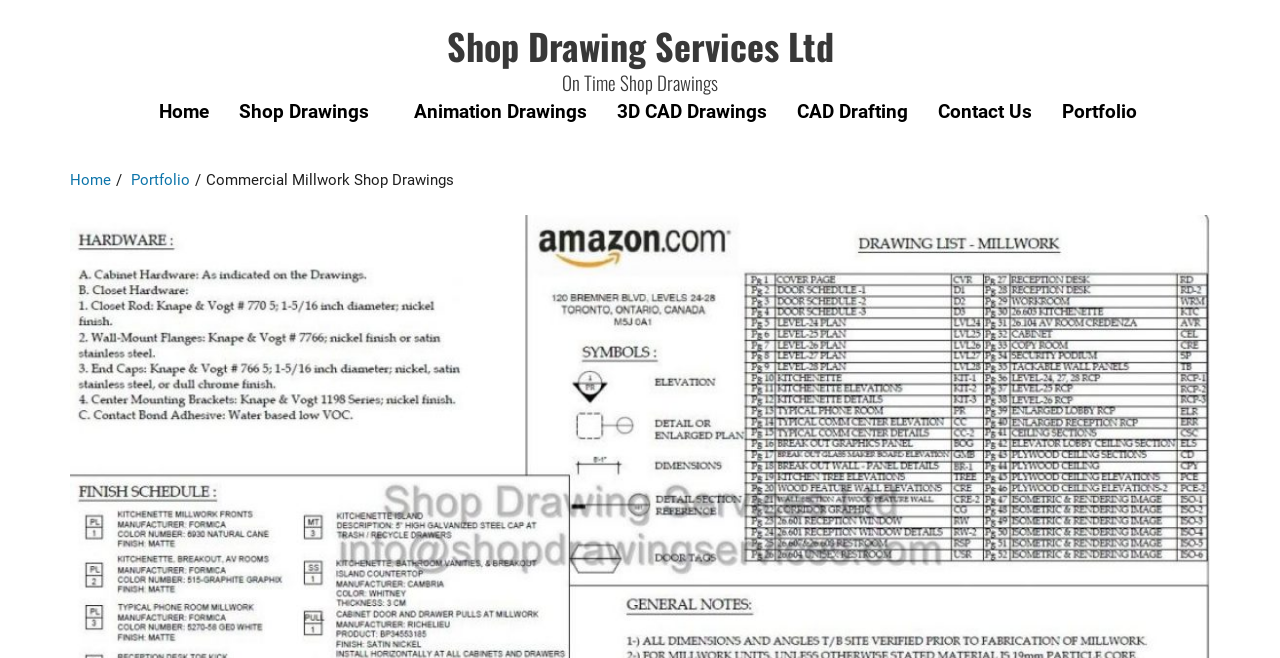Please find and report the bounding box coordinates of the element to click in order to perform the following action: "go to home page". The coordinates should be expressed as four float numbers between 0 and 1, in the format [left, top, right, bottom].

[0.112, 0.129, 0.175, 0.213]